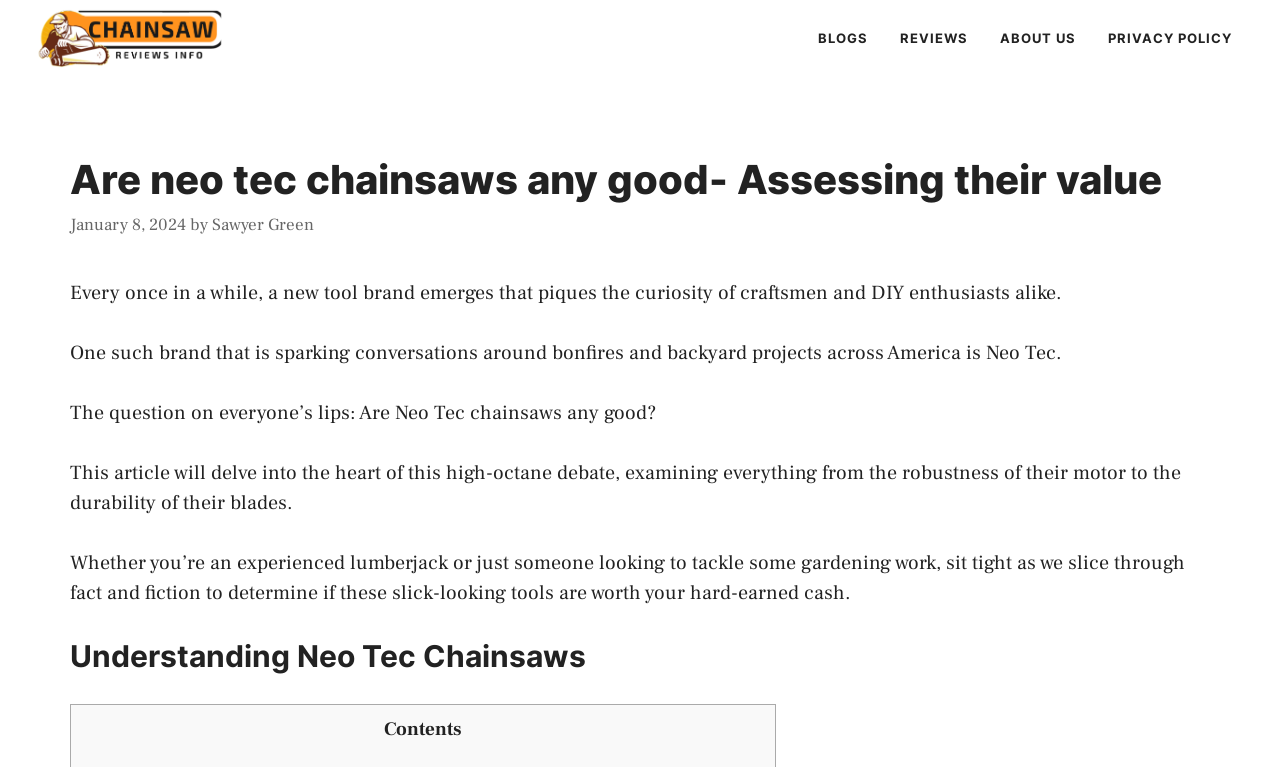Identify and provide the bounding box for the element described by: "Privacy Policy".

[0.853, 0.01, 0.975, 0.089]